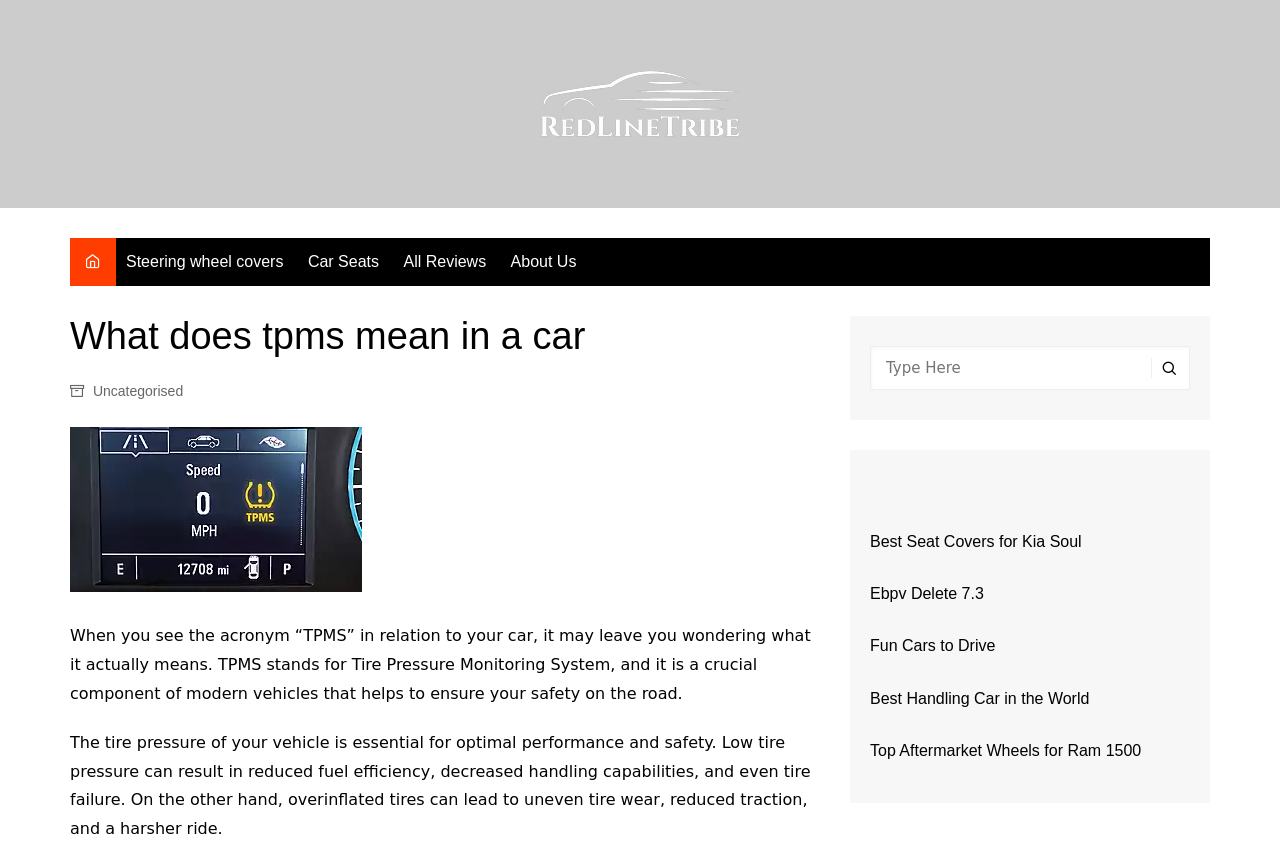Answer the question with a single word or phrase: 
What are the topics of the articles listed?

Car-related topics